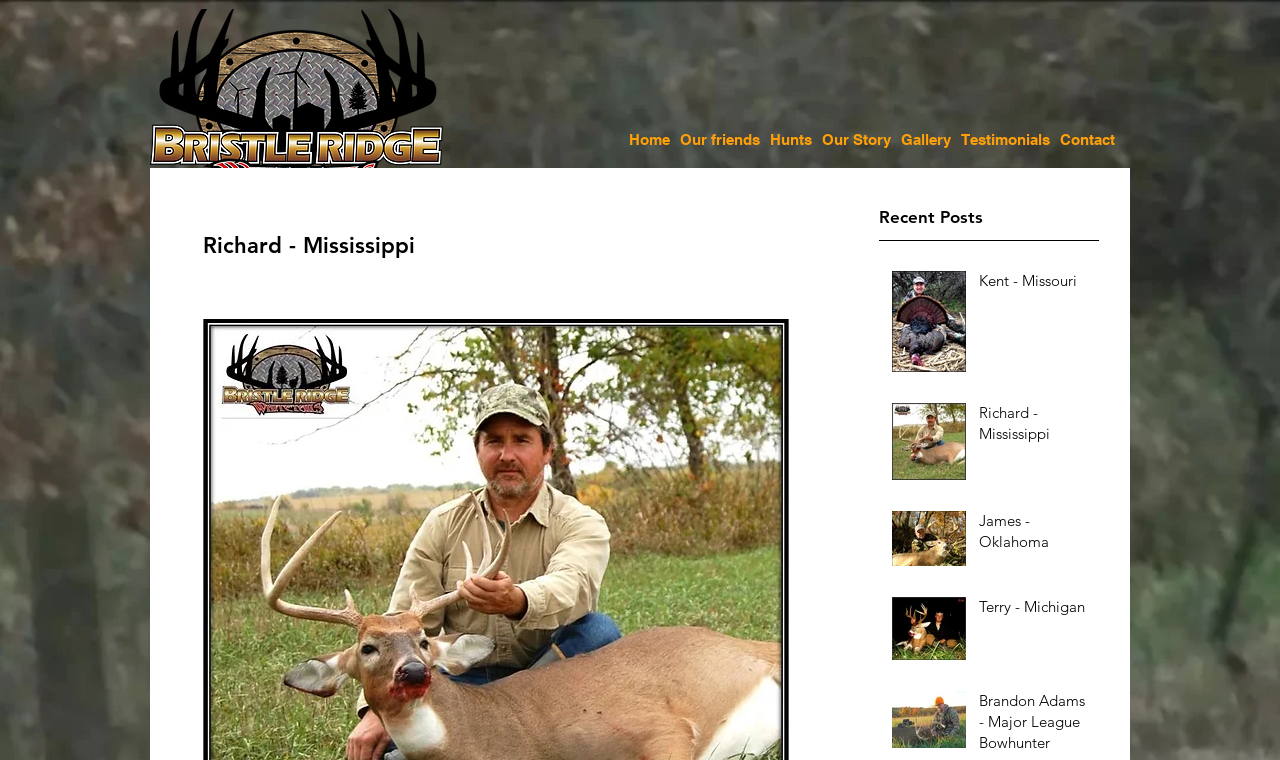Identify the bounding box coordinates of the clickable region required to complete the instruction: "view gallery". The coordinates should be given as four float numbers within the range of 0 and 1, i.e., [left, top, right, bottom].

[0.704, 0.162, 0.743, 0.205]